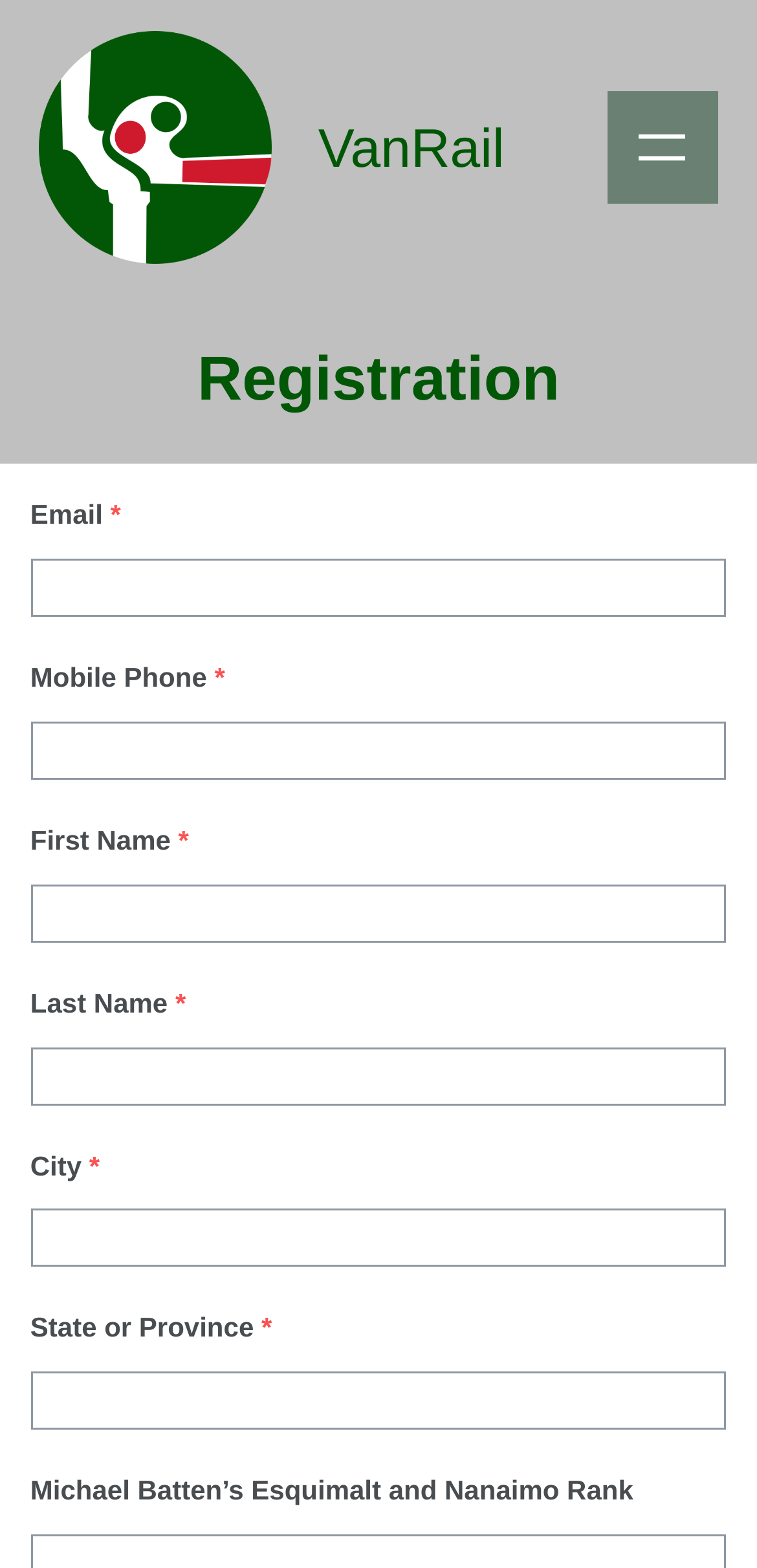Determine the coordinates of the bounding box that should be clicked to complete the instruction: "open the navigation menu". The coordinates should be represented by four float numbers between 0 and 1: [left, top, right, bottom].

[0.829, 0.072, 0.922, 0.116]